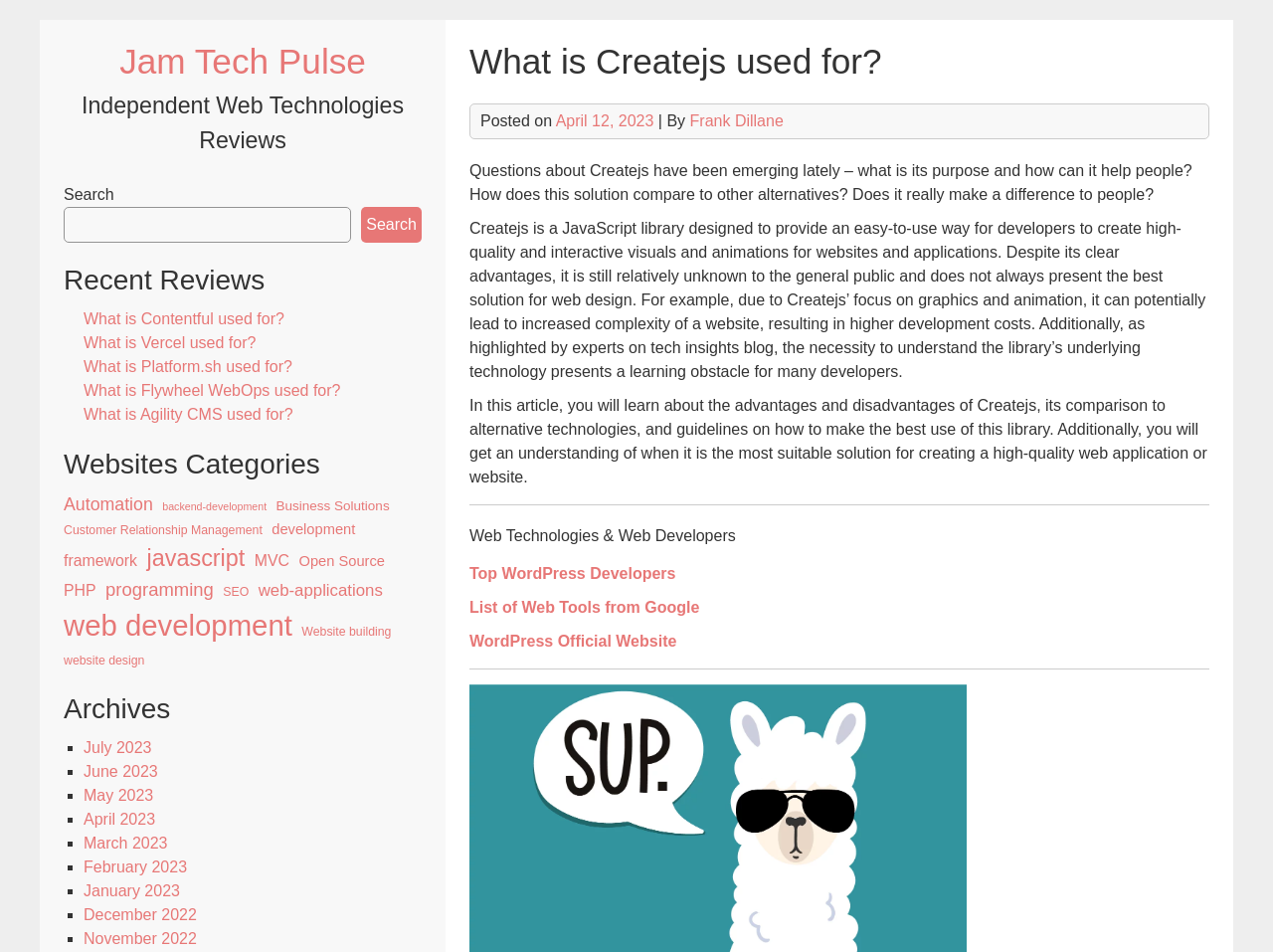Please mark the clickable region by giving the bounding box coordinates needed to complete this instruction: "Search for a term".

[0.05, 0.217, 0.276, 0.255]